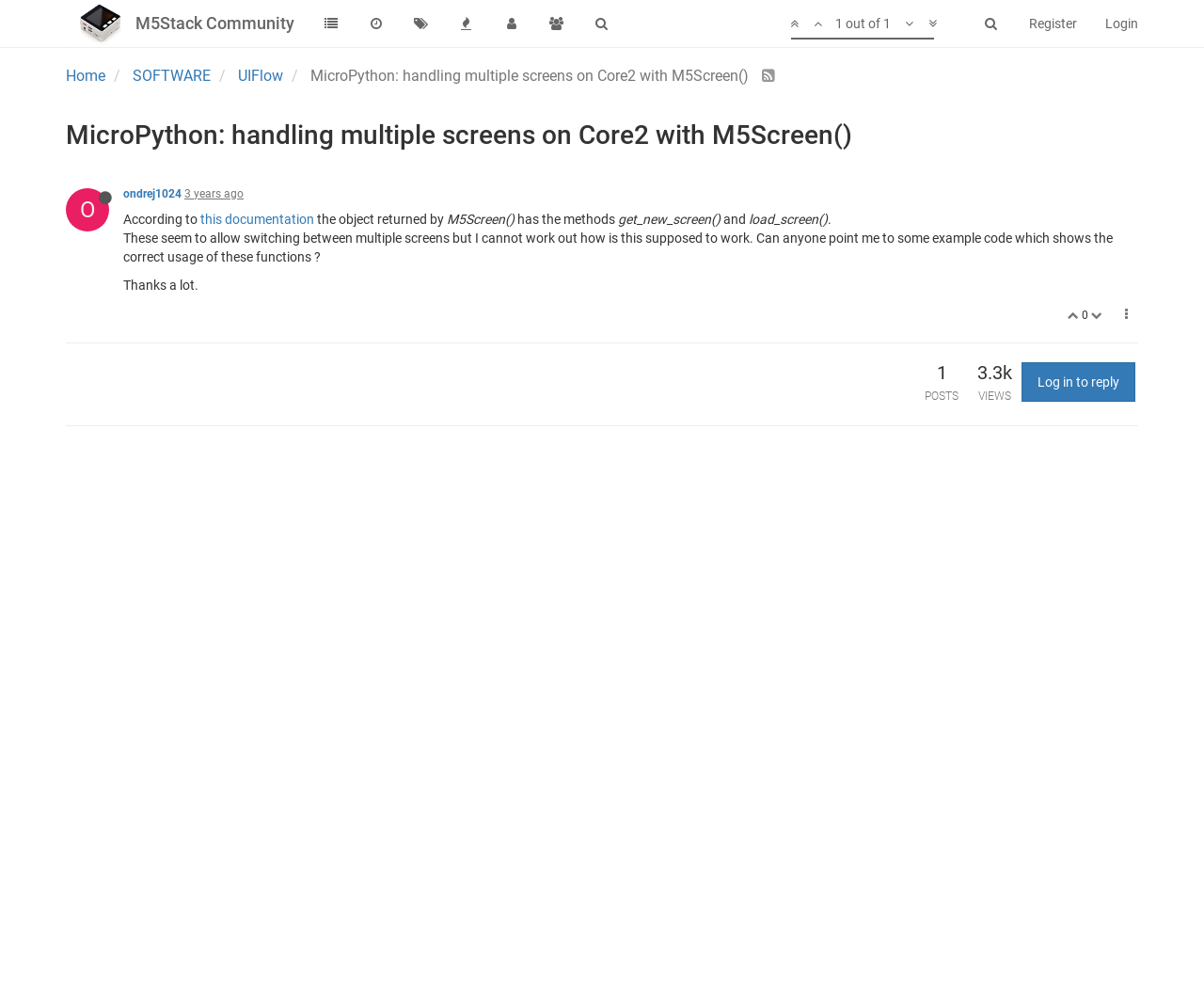Please determine the bounding box coordinates of the clickable area required to carry out the following instruction: "Login to the system". The coordinates must be four float numbers between 0 and 1, represented as [left, top, right, bottom].

[0.906, 0.0, 0.957, 0.047]